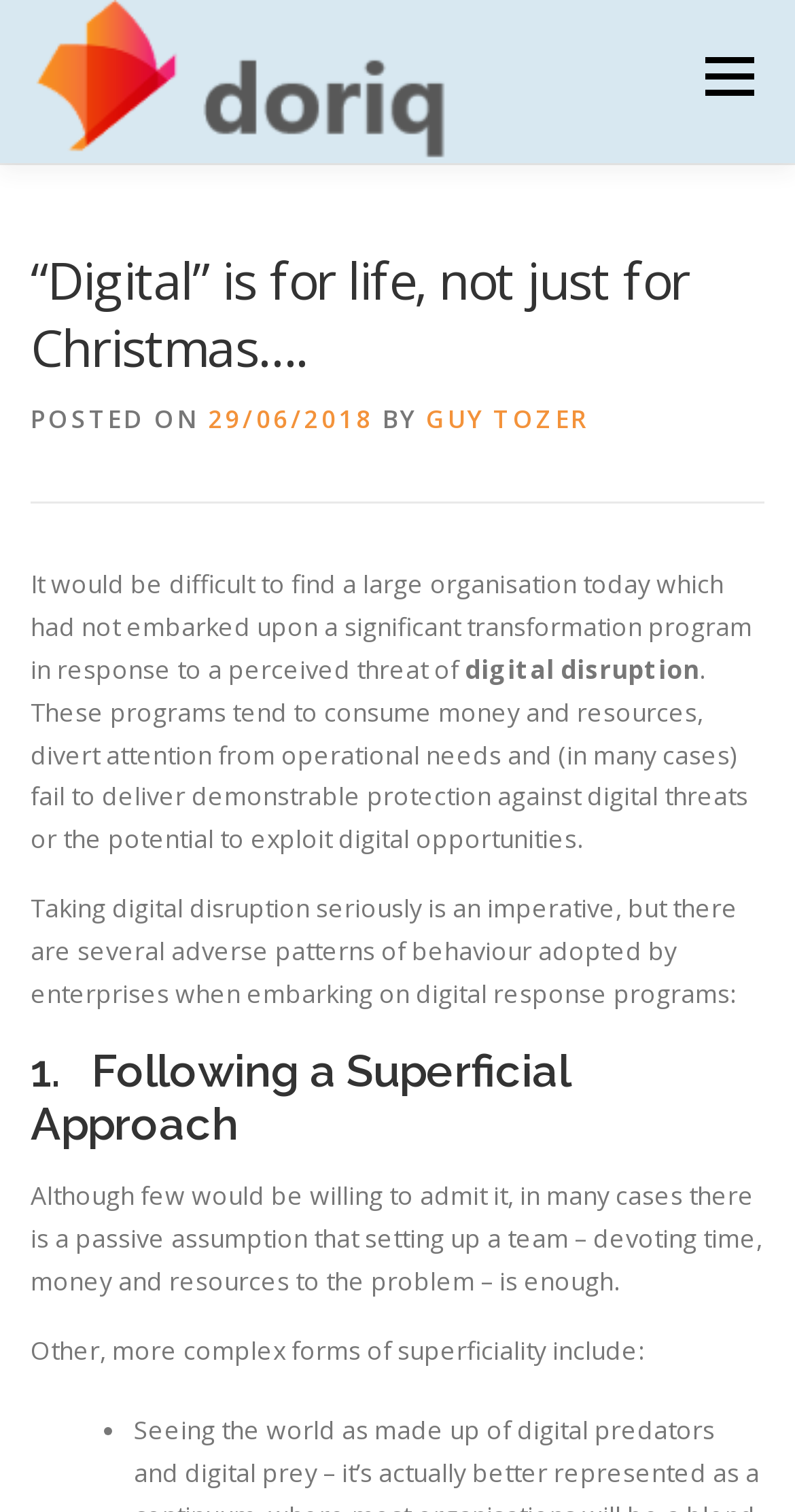Determine the bounding box coordinates of the element that should be clicked to execute the following command: "Read the article posted on 29/06/2018".

[0.262, 0.266, 0.469, 0.289]